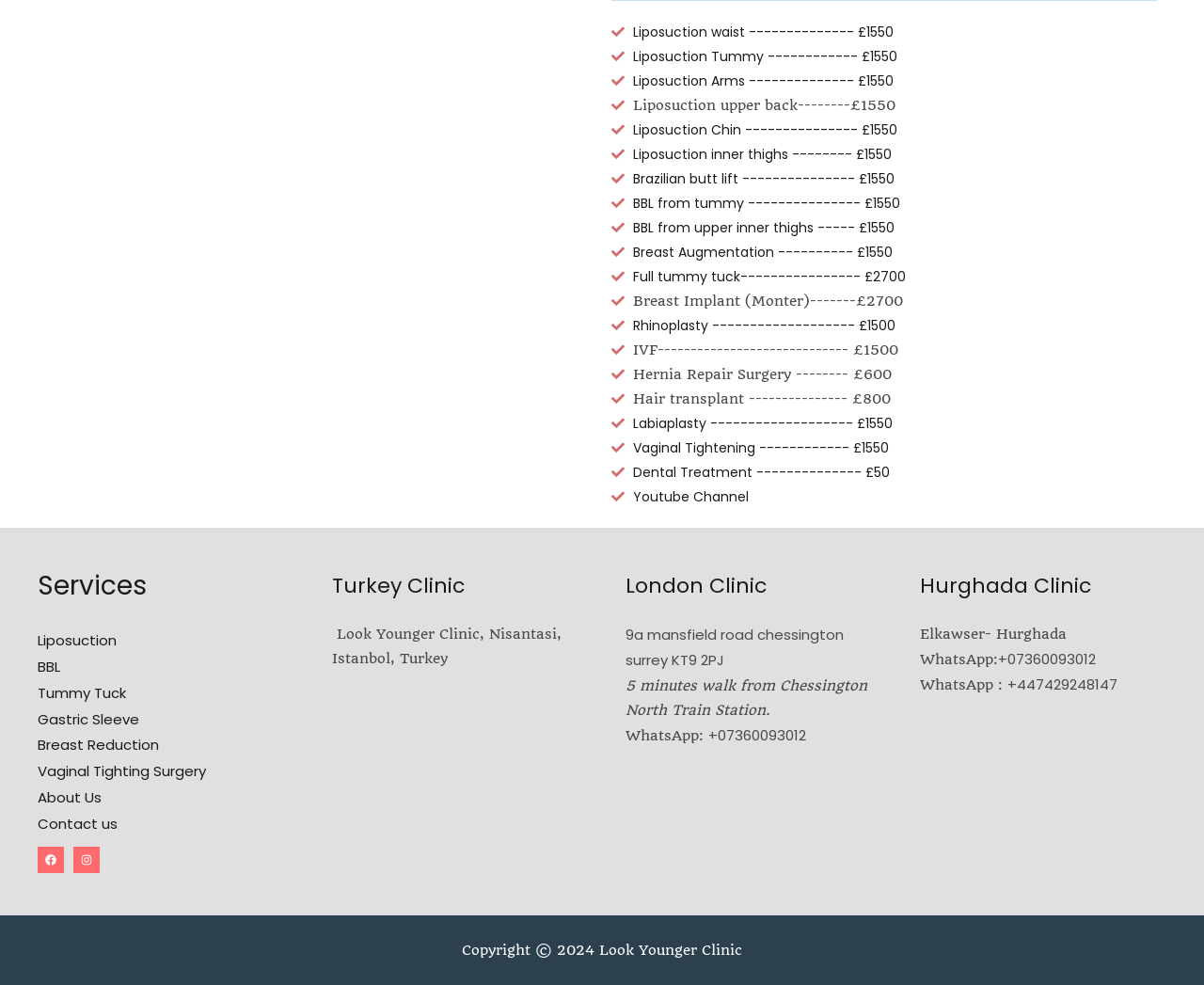Please determine the bounding box coordinates of the element's region to click for the following instruction: "Submit a comment".

None